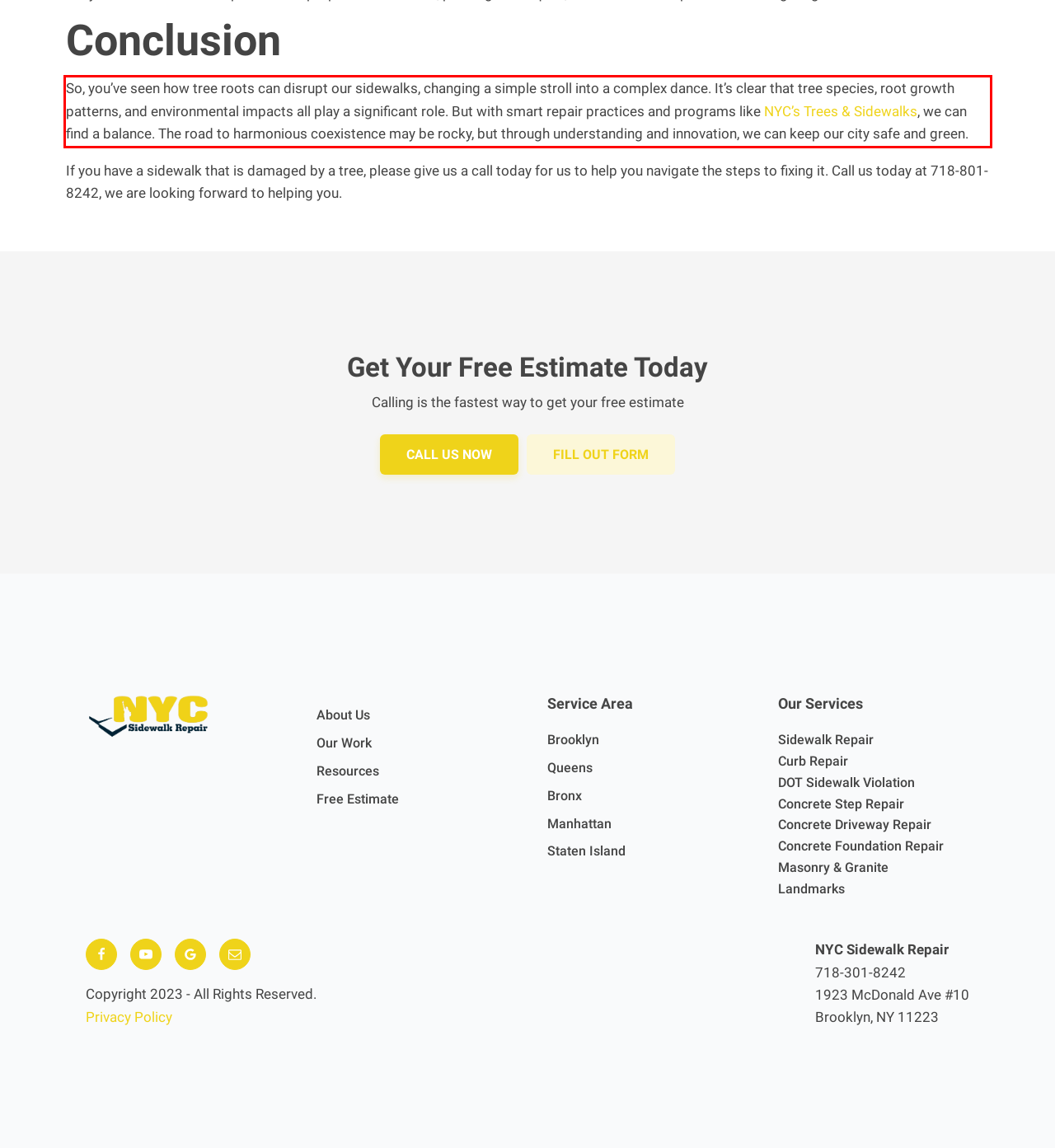Within the provided webpage screenshot, find the red rectangle bounding box and perform OCR to obtain the text content.

So, you’ve seen how tree roots can disrupt our sidewalks, changing a simple stroll into a complex dance. It’s clear that tree species, root growth patterns, and environmental impacts all play a significant role. But with smart repair practices and programs like NYC’s Trees & Sidewalks, we can find a balance. The road to harmonious coexistence may be rocky, but through understanding and innovation, we can keep our city safe and green.